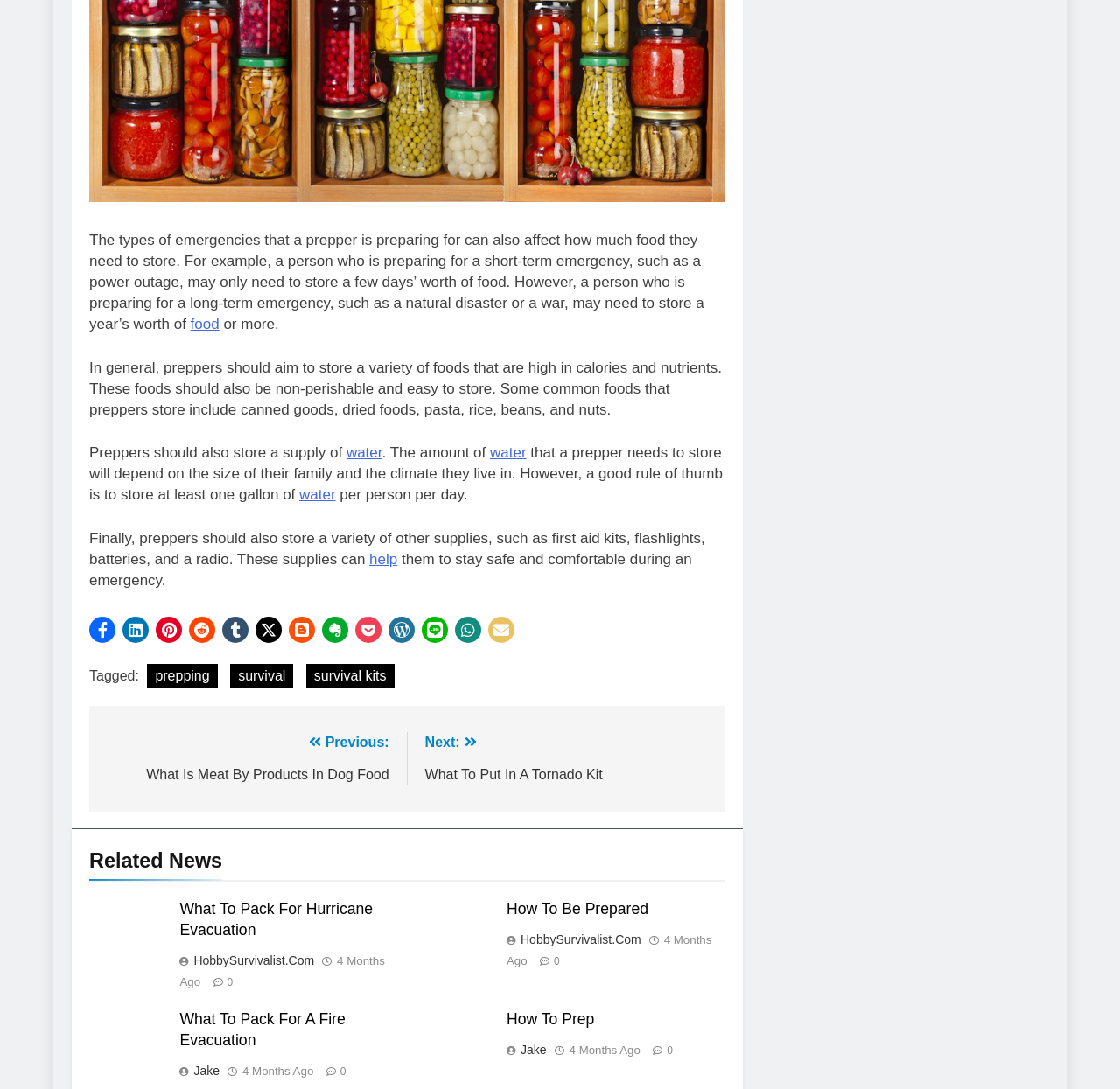Identify the bounding box for the given UI element using the description provided. Coordinates should be in the format (top-left x, top-left y, bottom-right x, bottom-right y) and must be between 0 and 1. Here is the description: aria-label="Share on X (Twitter)"

[0.228, 0.566, 0.252, 0.591]